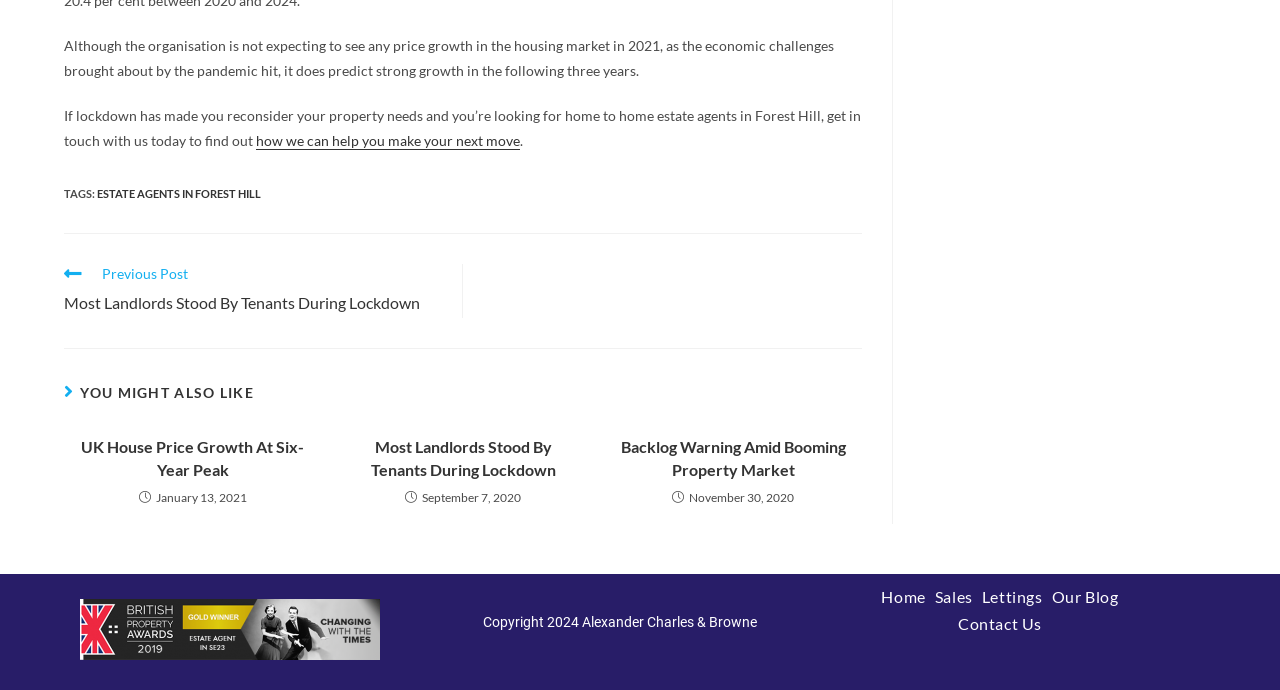Identify the bounding box coordinates for the region of the element that should be clicked to carry out the instruction: "Click on 'how we can help you make your next move'". The bounding box coordinates should be four float numbers between 0 and 1, i.e., [left, top, right, bottom].

[0.2, 0.192, 0.406, 0.216]